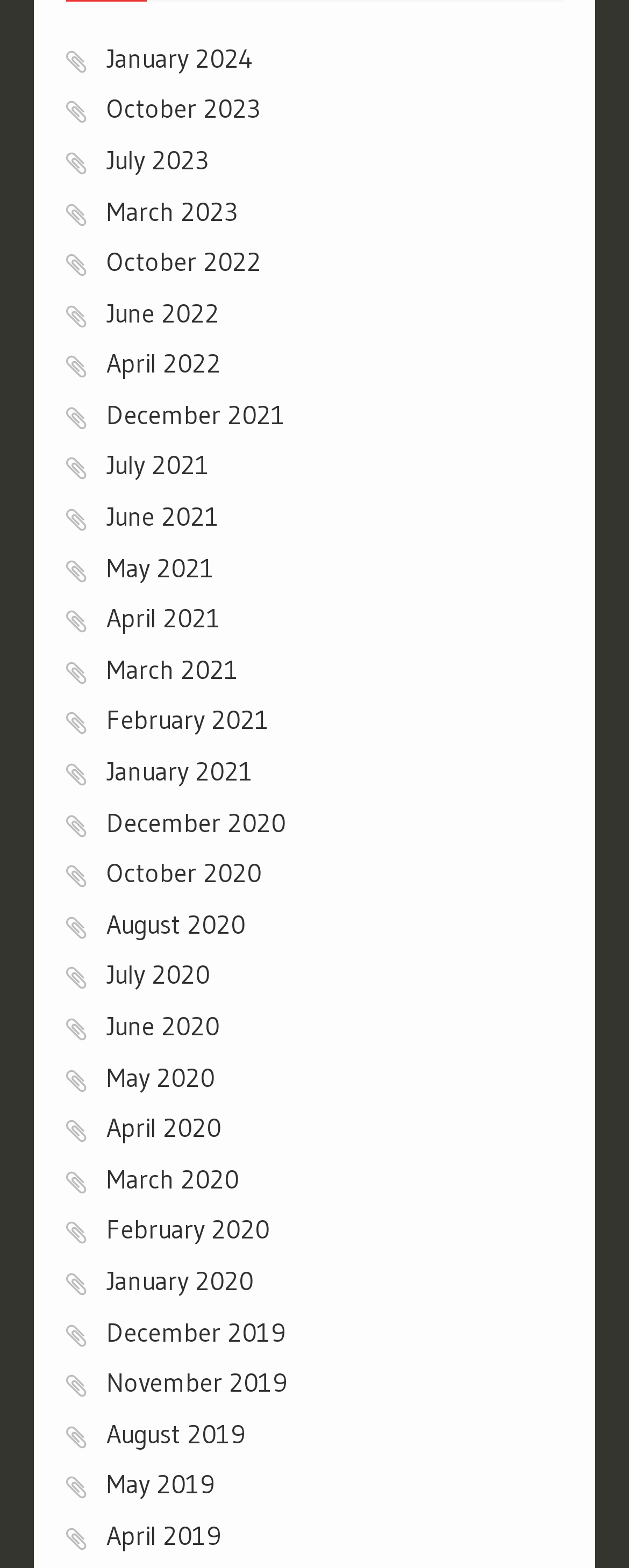What is the most recent month listed?
Provide a concise answer using a single word or phrase based on the image.

January 2024